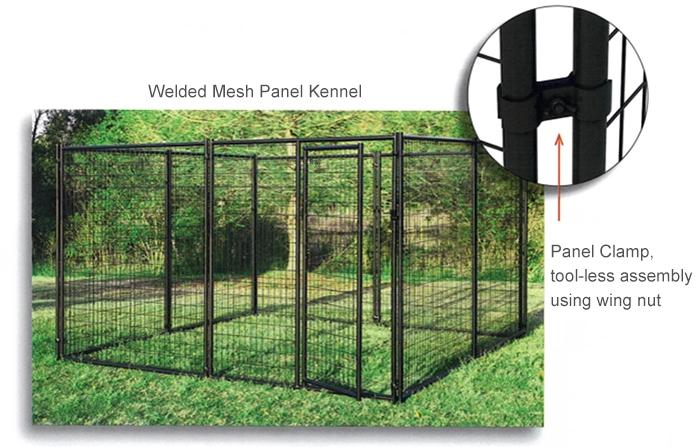How long does it take to assemble the kennel?
Based on the image, answer the question with a single word or brief phrase.

Less than 30 minutes